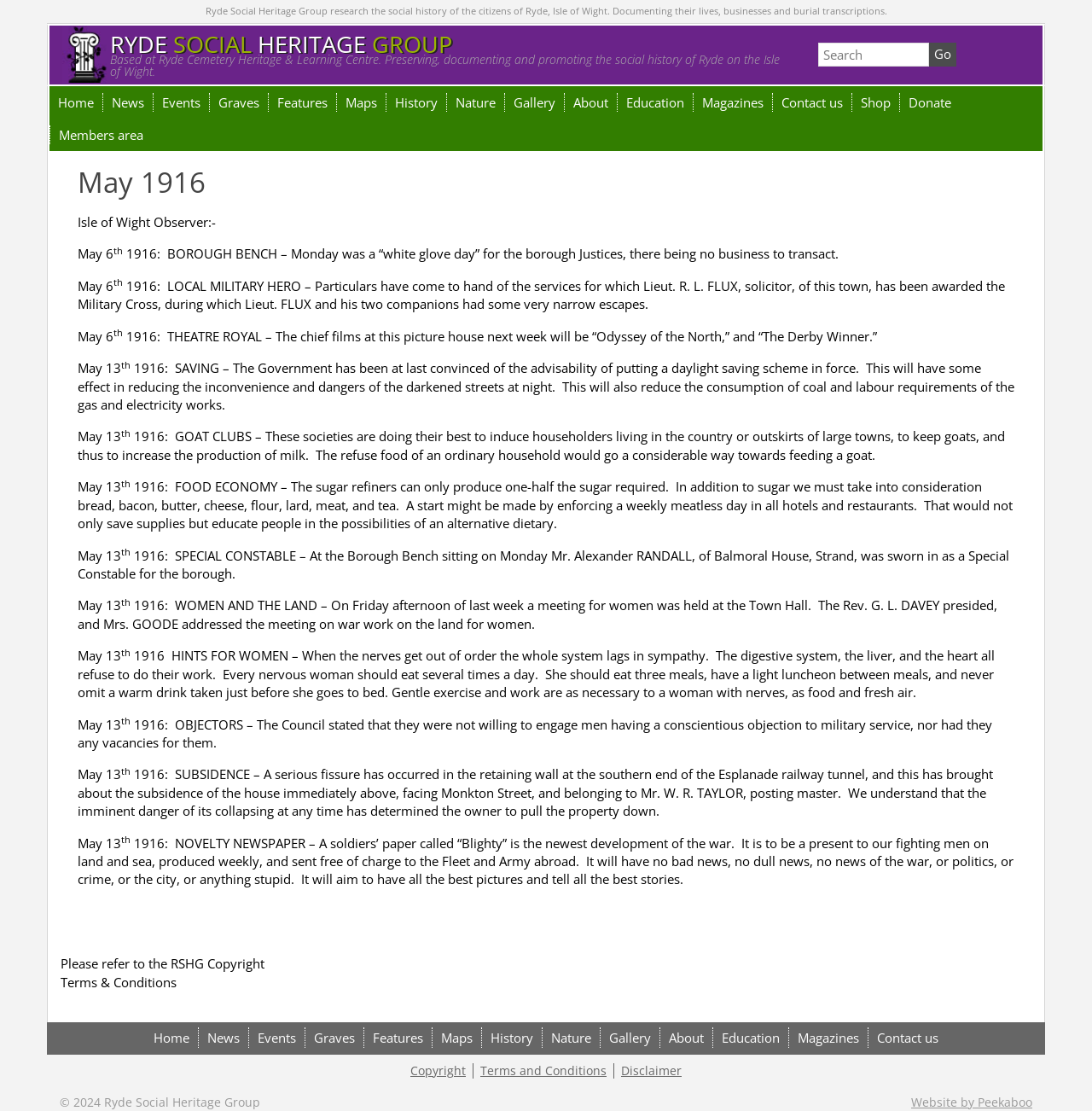Extract the bounding box coordinates of the UI element described by: "Website by Peekaboo". The coordinates should include four float numbers ranging from 0 to 1, e.g., [left, top, right, bottom].

[0.834, 0.985, 0.945, 0.999]